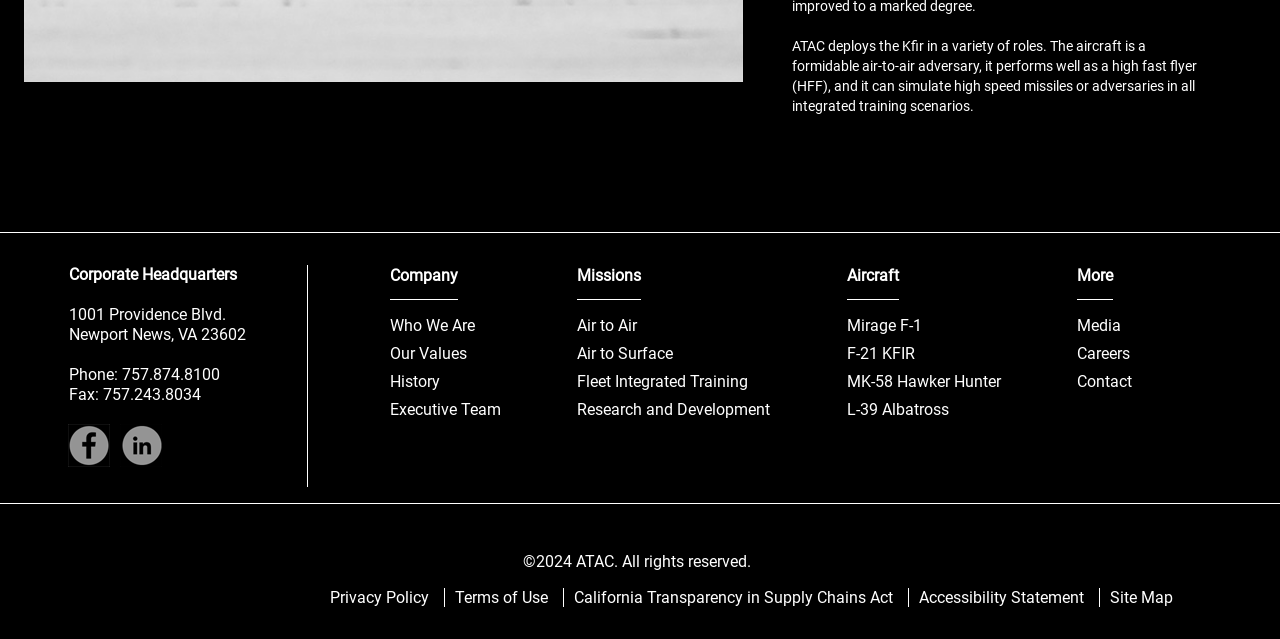What is the copyright year of ATAC's website?
Answer the question in a detailed and comprehensive manner.

I found the copyright year of ATAC's website by looking at the bottom of the webpage, where the copyright information is typically located. The copyright year is listed as '©2024 ATAC. All rights reserved'.